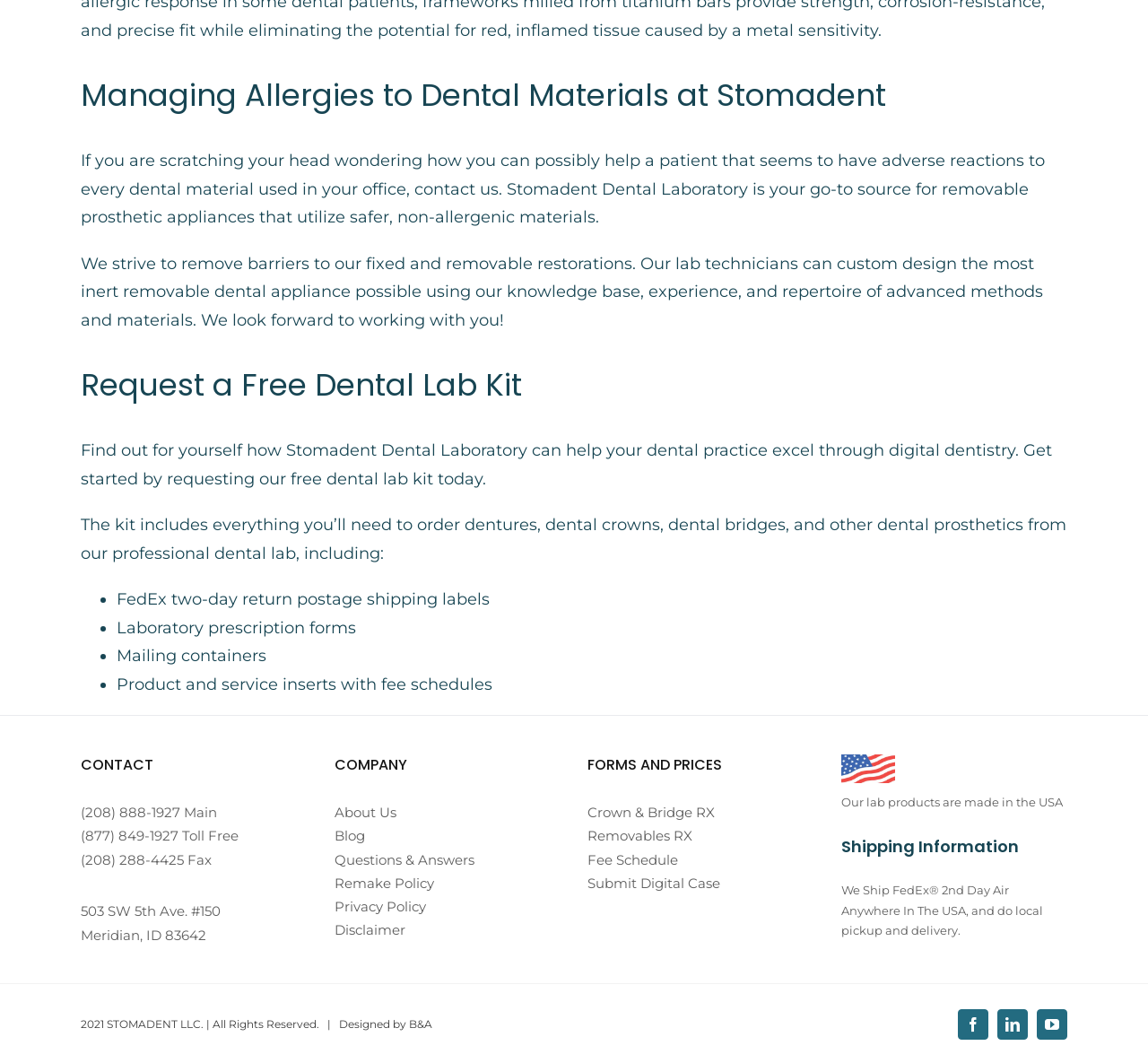Highlight the bounding box coordinates of the region I should click on to meet the following instruction: "Follow Stomadent on Facebook".

[0.834, 0.949, 0.861, 0.978]